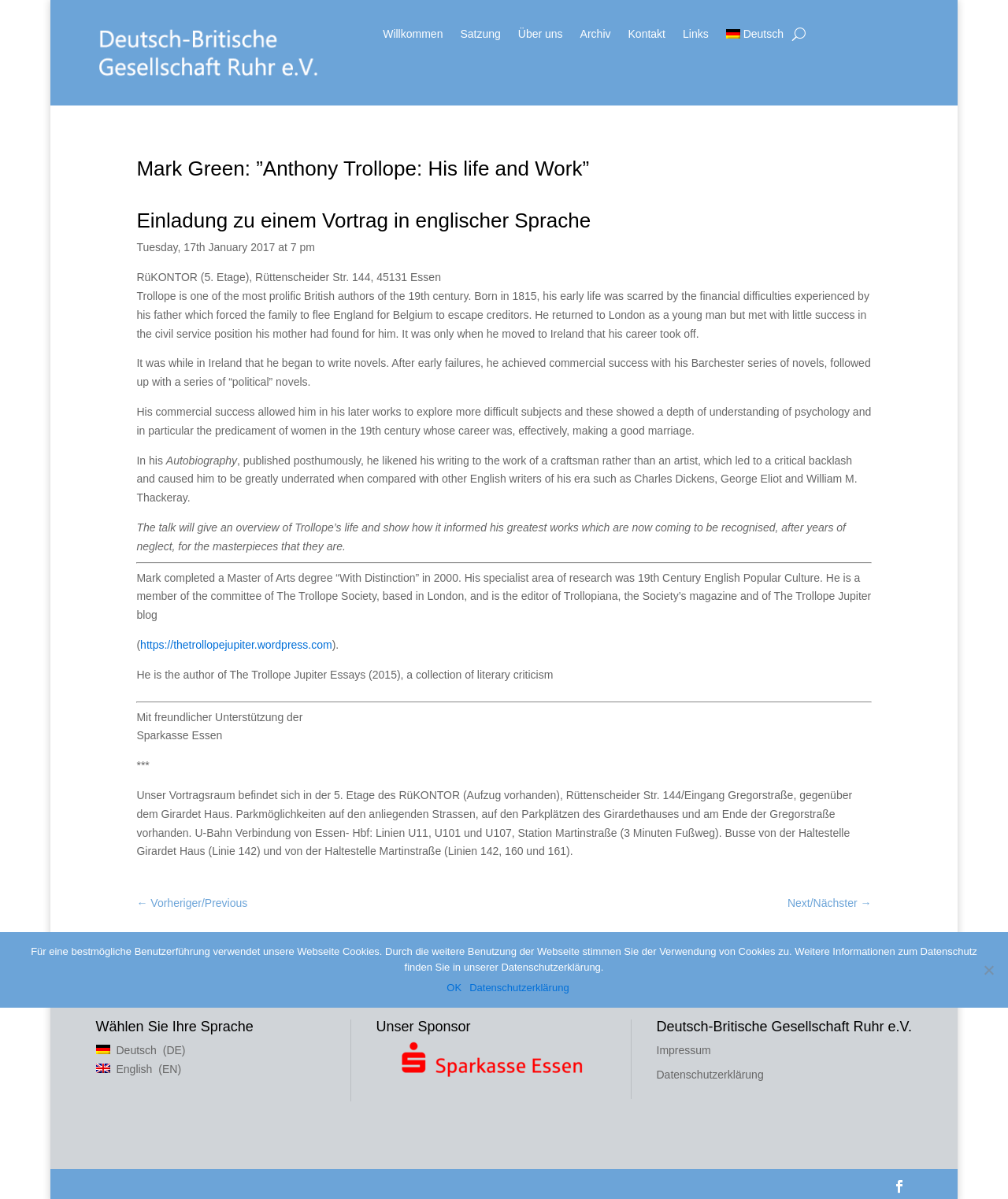Locate the primary headline on the webpage and provide its text.

Mark Green: ”Anthony Trollope: His life and Work”